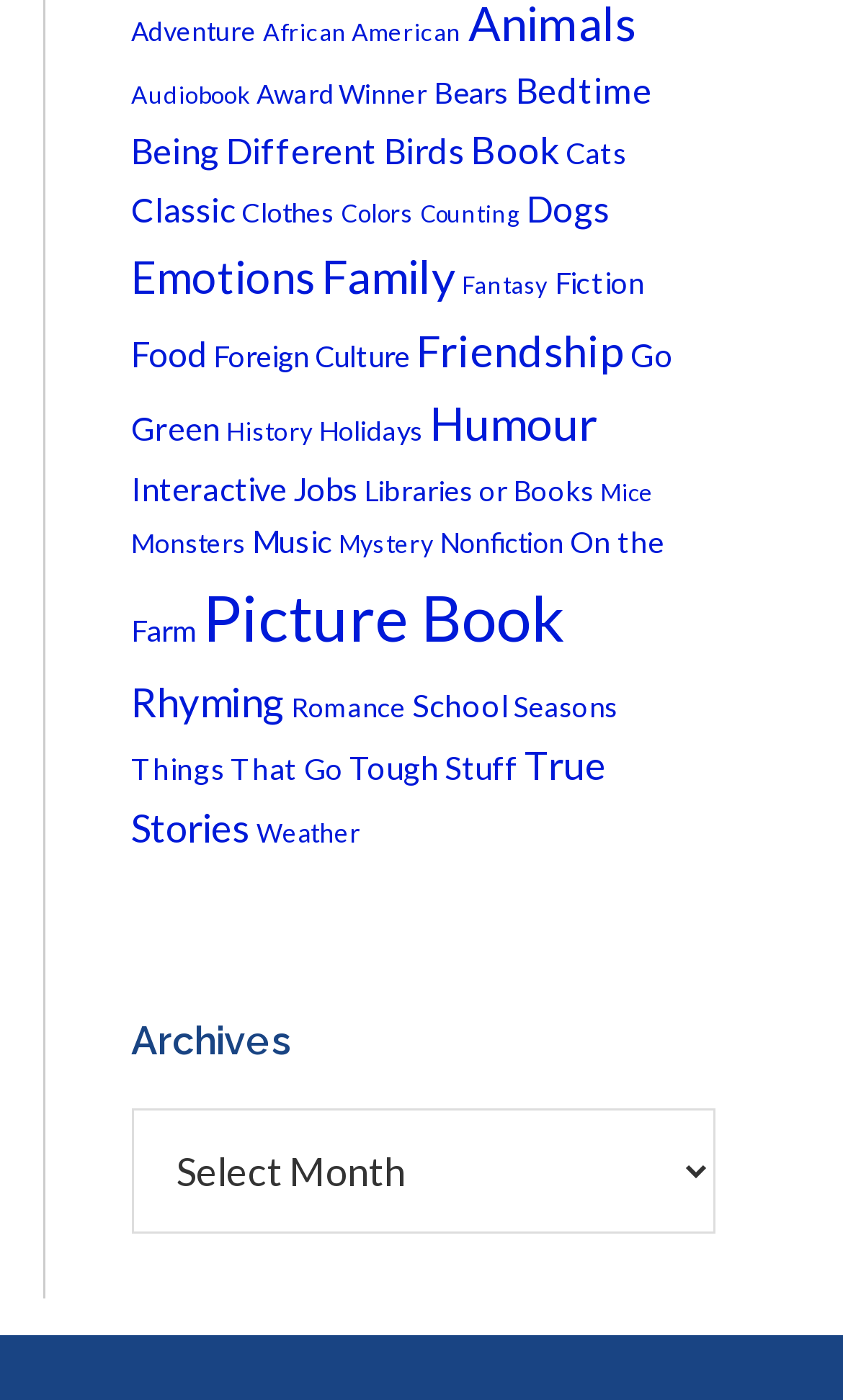Find the bounding box coordinates for the element that must be clicked to complete the instruction: "Choose a book from the Fantasy section". The coordinates should be four float numbers between 0 and 1, indicated as [left, top, right, bottom].

[0.547, 0.193, 0.65, 0.213]